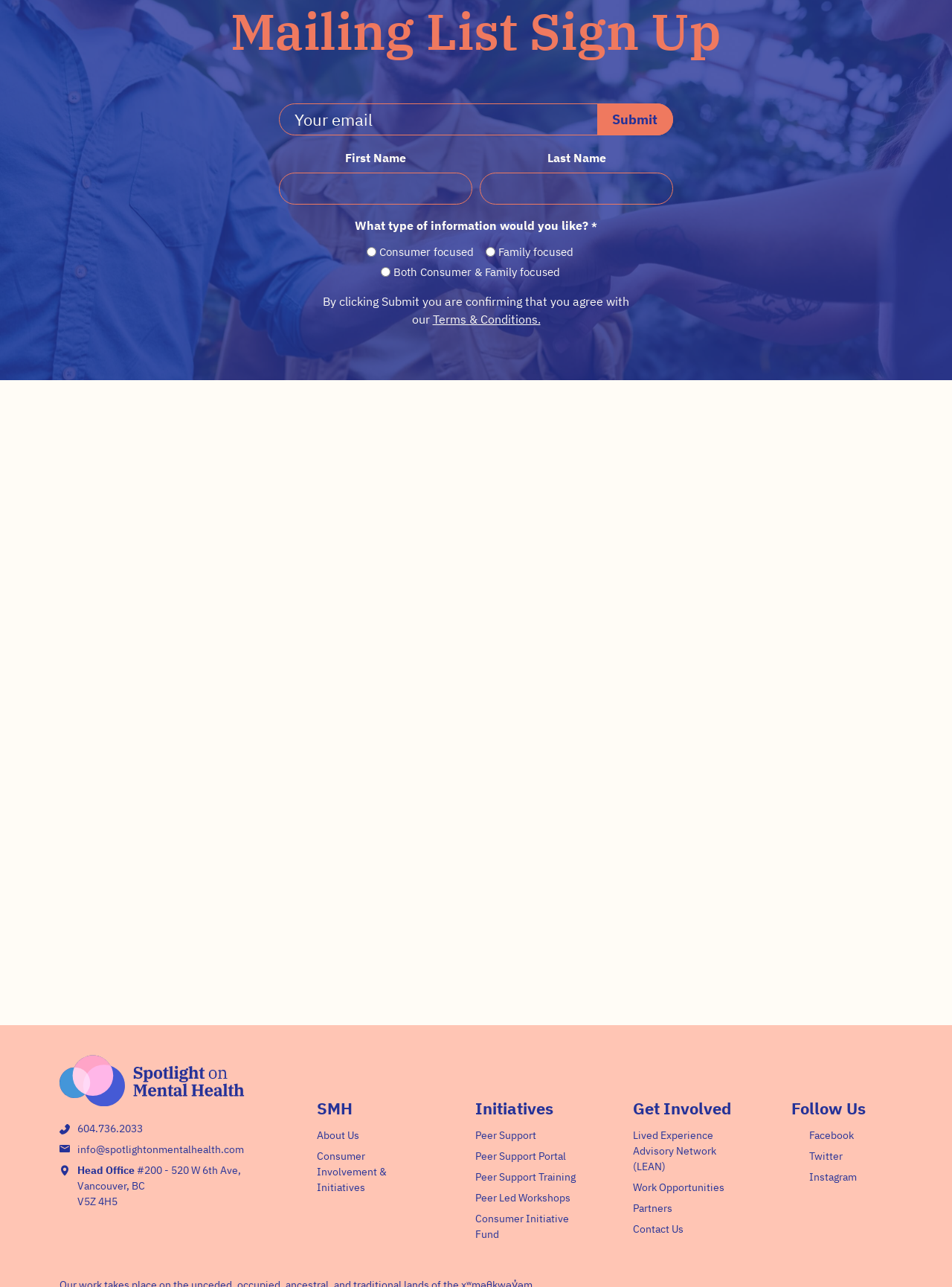With reference to the image, please provide a detailed answer to the following question: What is the name of the organization?

The webpage has a heading 'SMH' and a link 'About Us' which suggests that the organization's name is Spotlight on Mental Health.